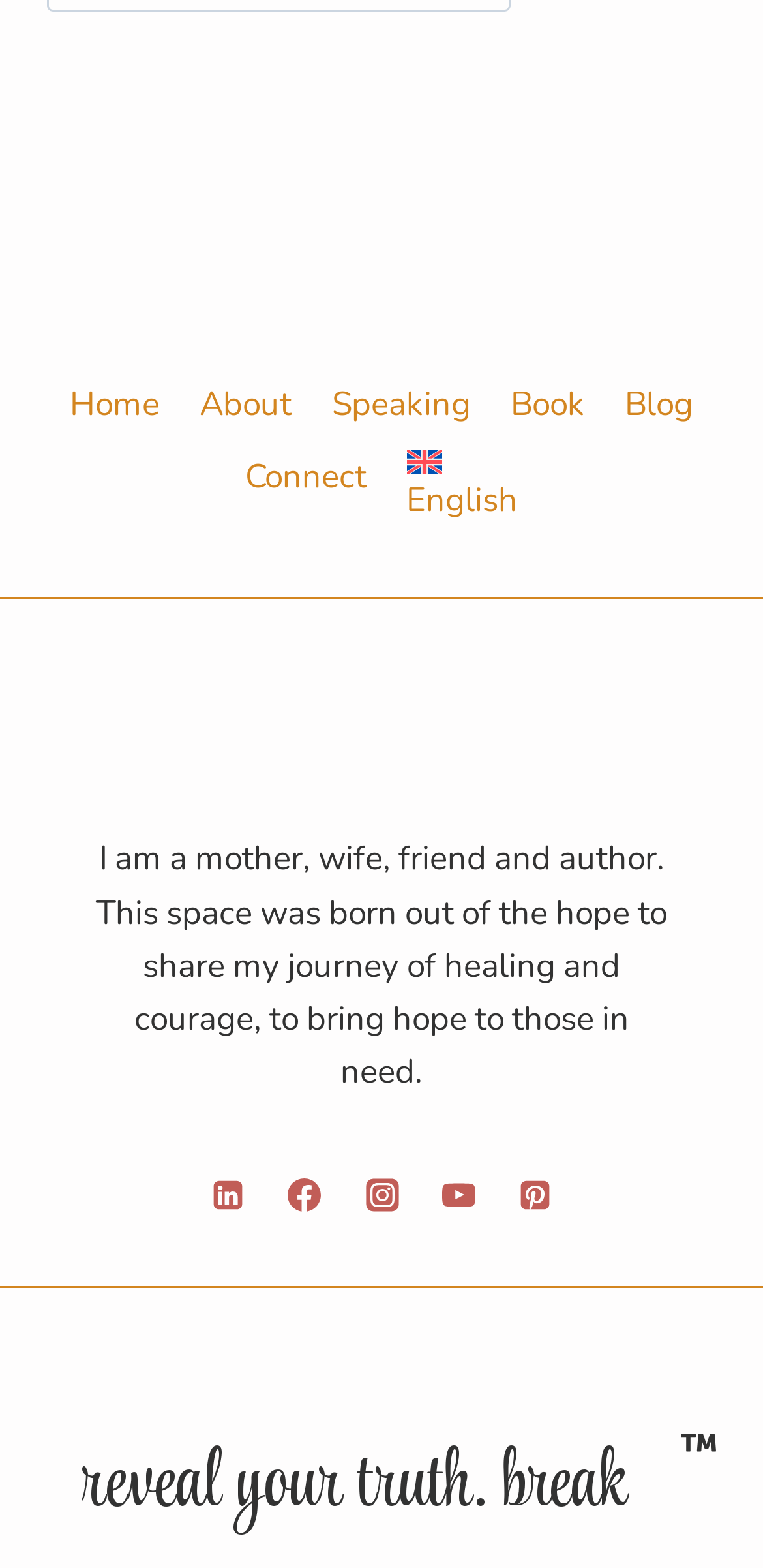Indicate the bounding box coordinates of the element that needs to be clicked to satisfy the following instruction: "Click on the Home link". The coordinates should be four float numbers between 0 and 1, i.e., [left, top, right, bottom].

[0.066, 0.235, 0.236, 0.281]